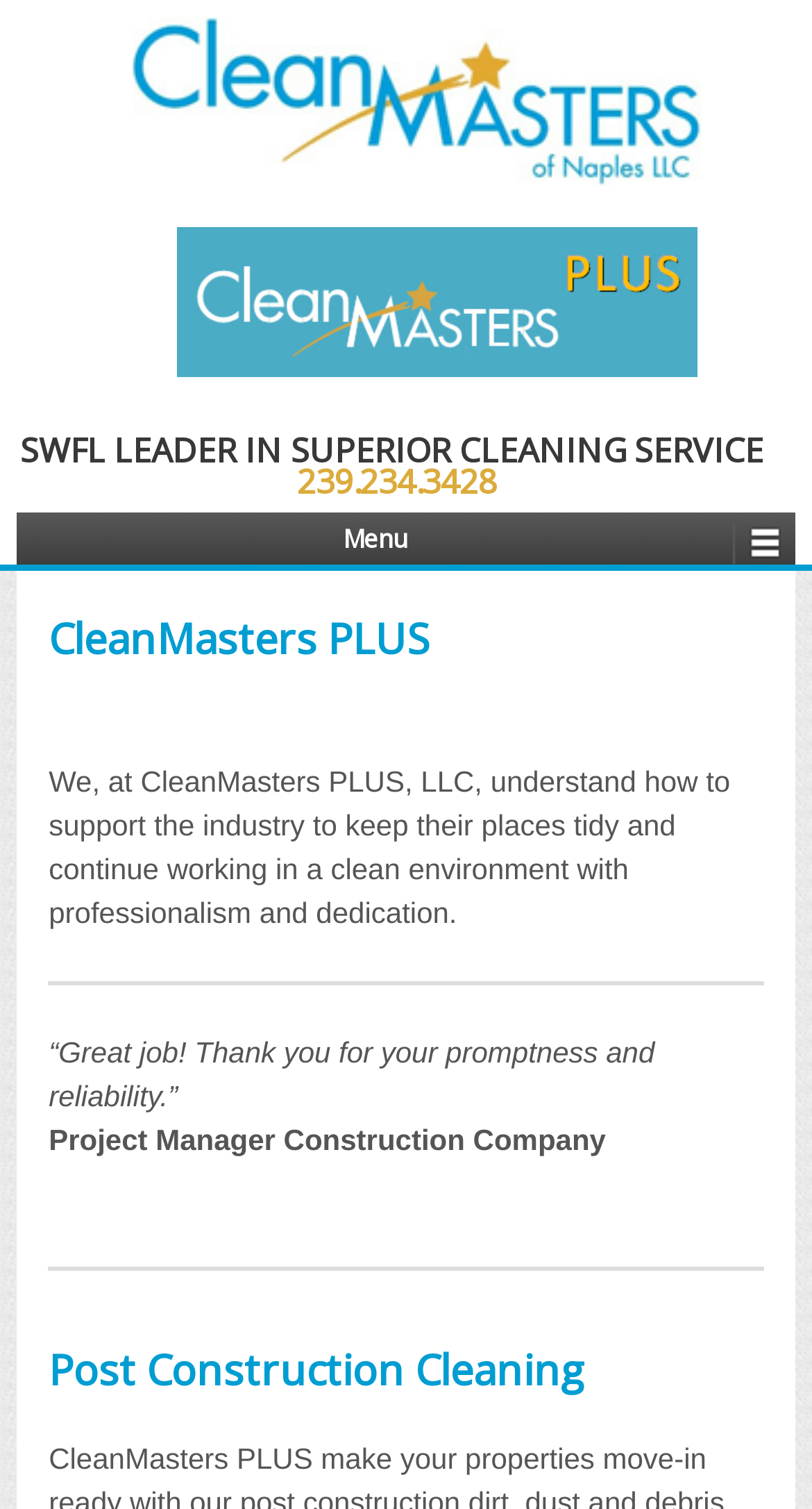Using the element description 239.234.3428, predict the bounding box coordinates for the UI element. Provide the coordinates in (top-left x, top-left y, bottom-right x, bottom-right y) format with values ranging from 0 to 1.

[0.353, 0.303, 0.612, 0.333]